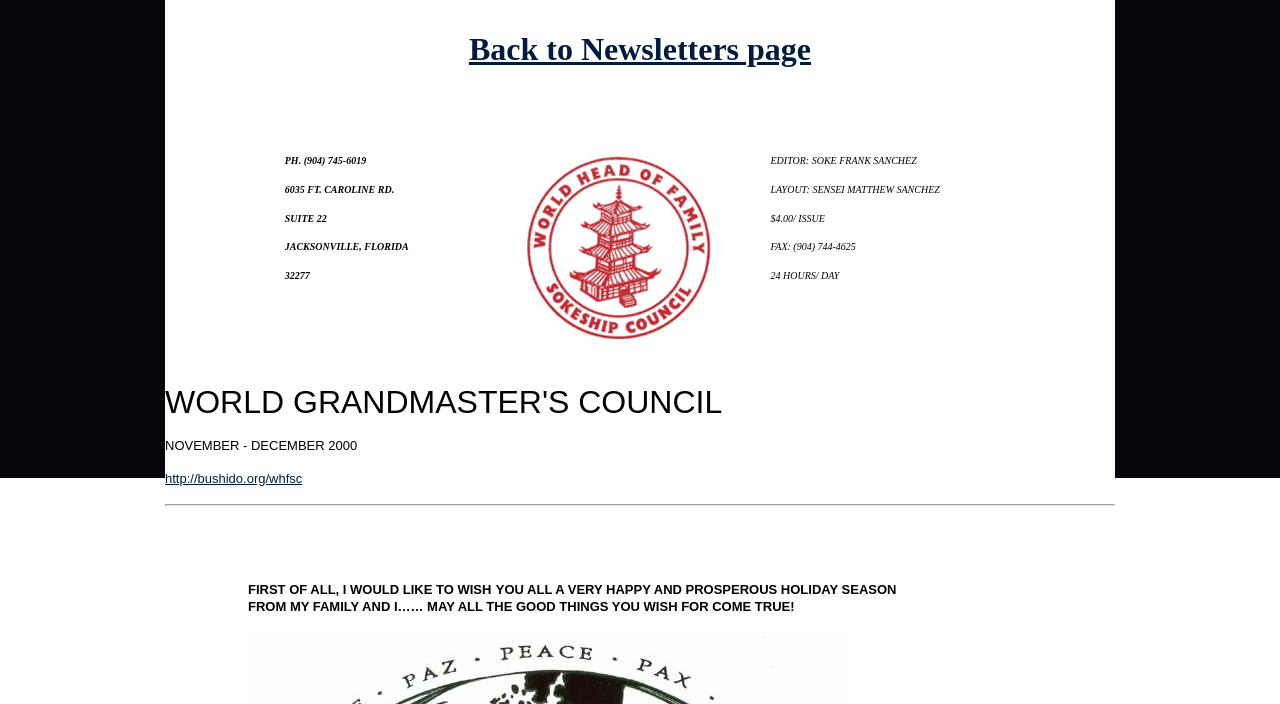Determine the bounding box coordinates of the UI element described below. Use the format (top-left x, top-left y, bottom-right x, bottom-right y) with floating point numbers between 0 and 1: http://bushido.org/whfsc

[0.129, 0.663, 0.236, 0.692]